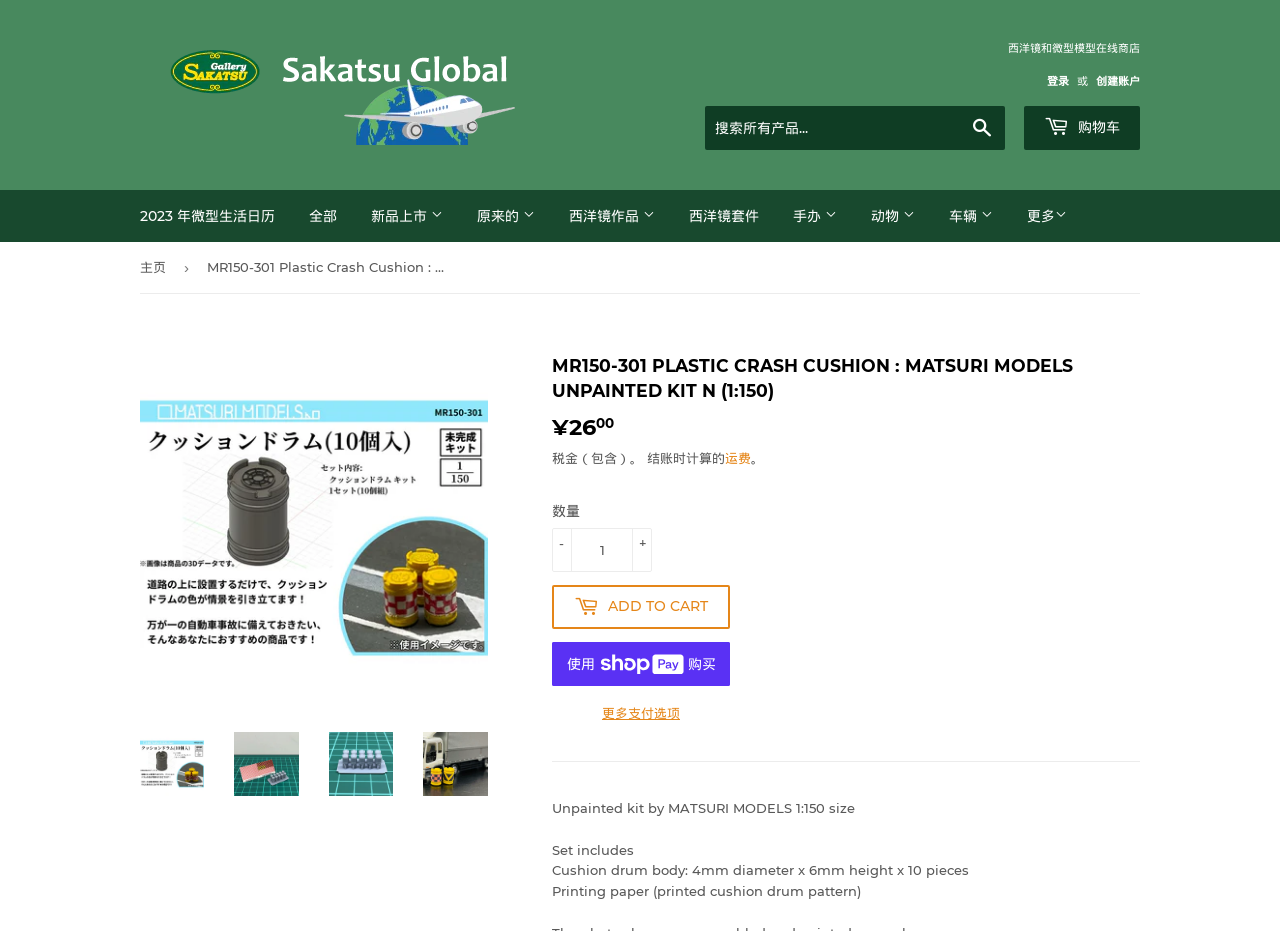How many menu items are under '西洋镜作品'?
Using the image, provide a concise answer in one word or a short phrase.

7